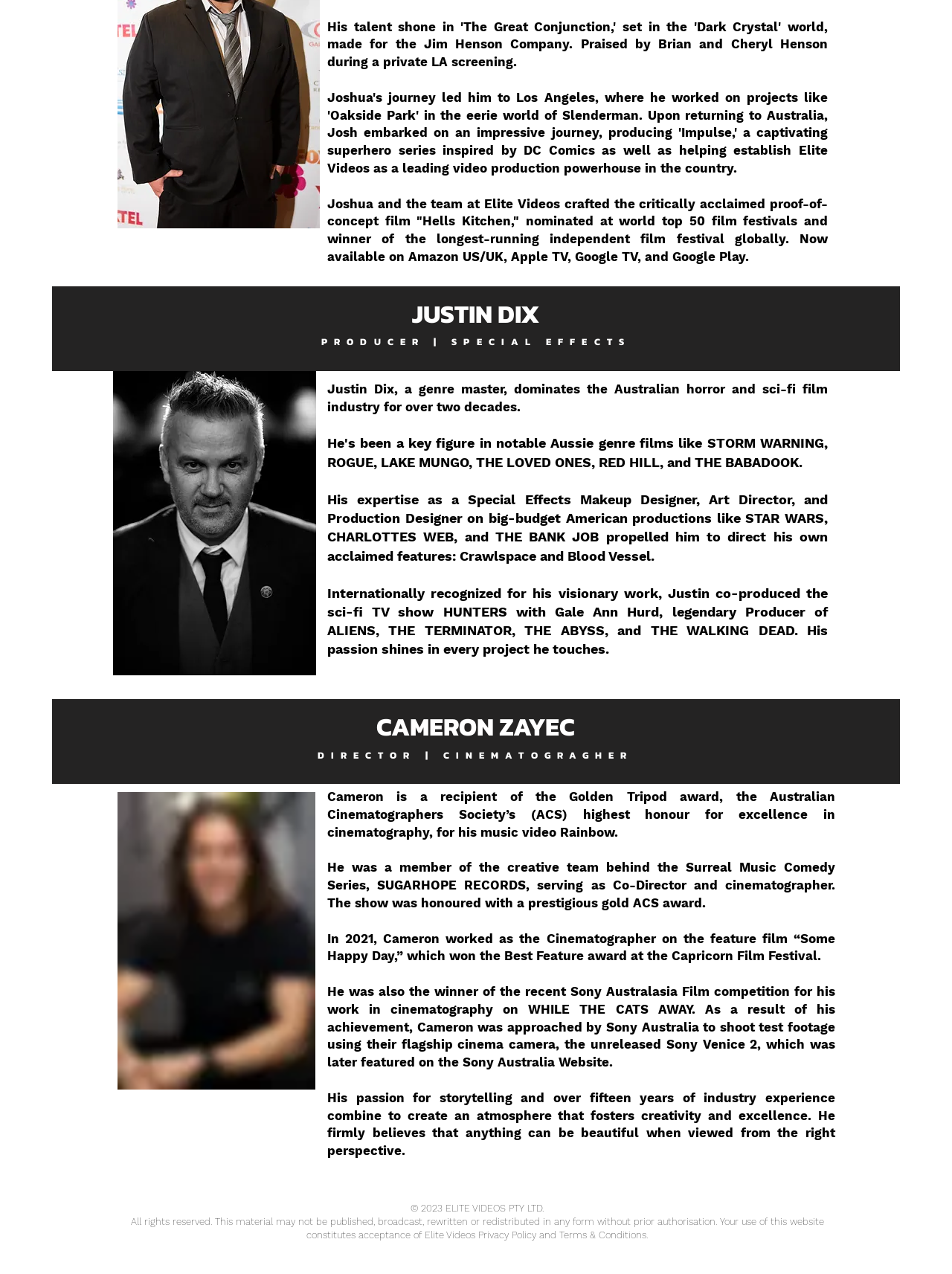What is Justin Dix's profession?
Using the information presented in the image, please offer a detailed response to the question.

Based on the webpage, Justin Dix is described as a 'genre master' who 'dominates the Australian horror and sci-fi film industry for over two decades.' His expertise is mentioned as a 'Special Effects Makeup Designer, Art Director, and Production Designer' on big-budget American productions.